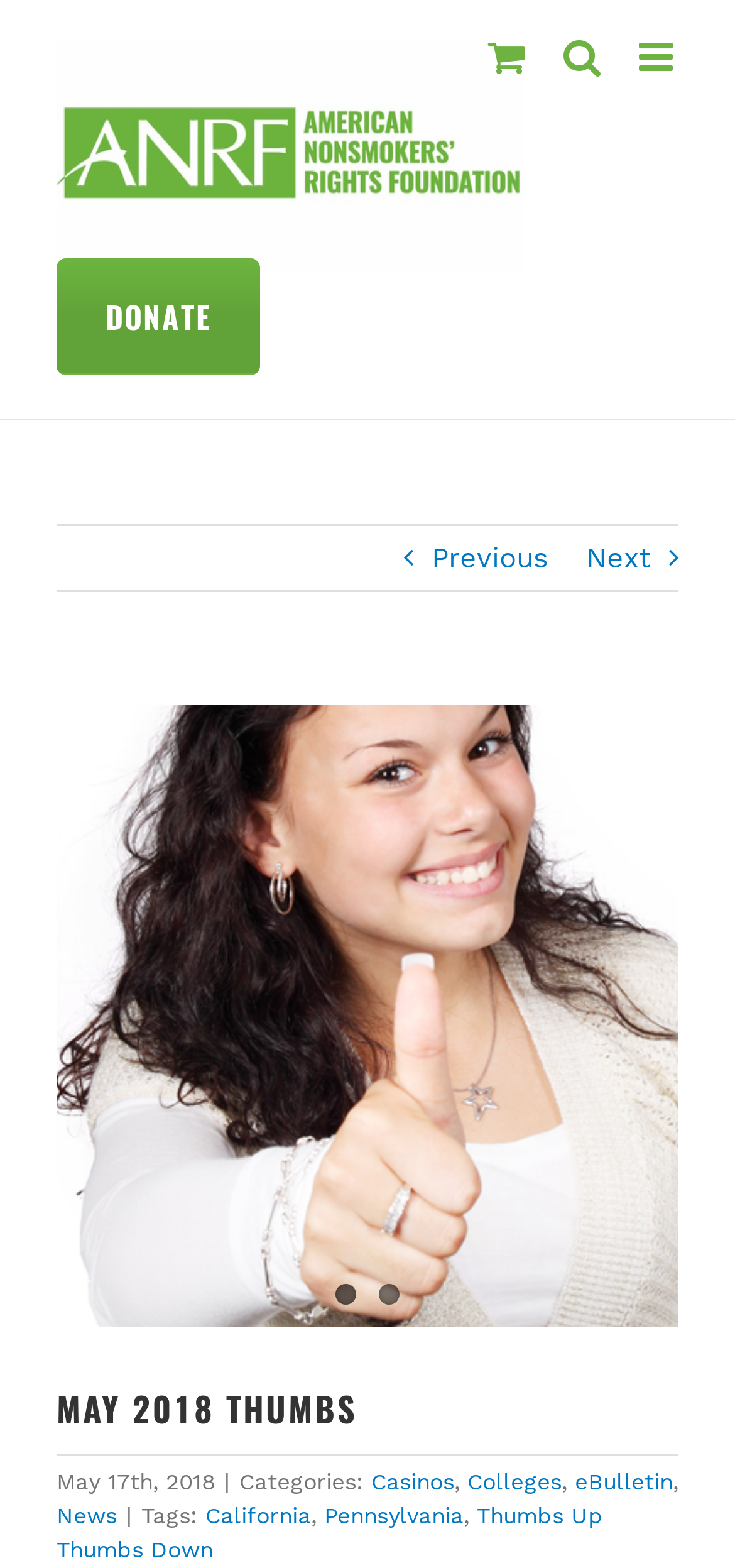Identify the coordinates of the bounding box for the element that must be clicked to accomplish the instruction: "Read the May 2018 Thumbs Up report".

[0.077, 0.882, 0.923, 0.915]